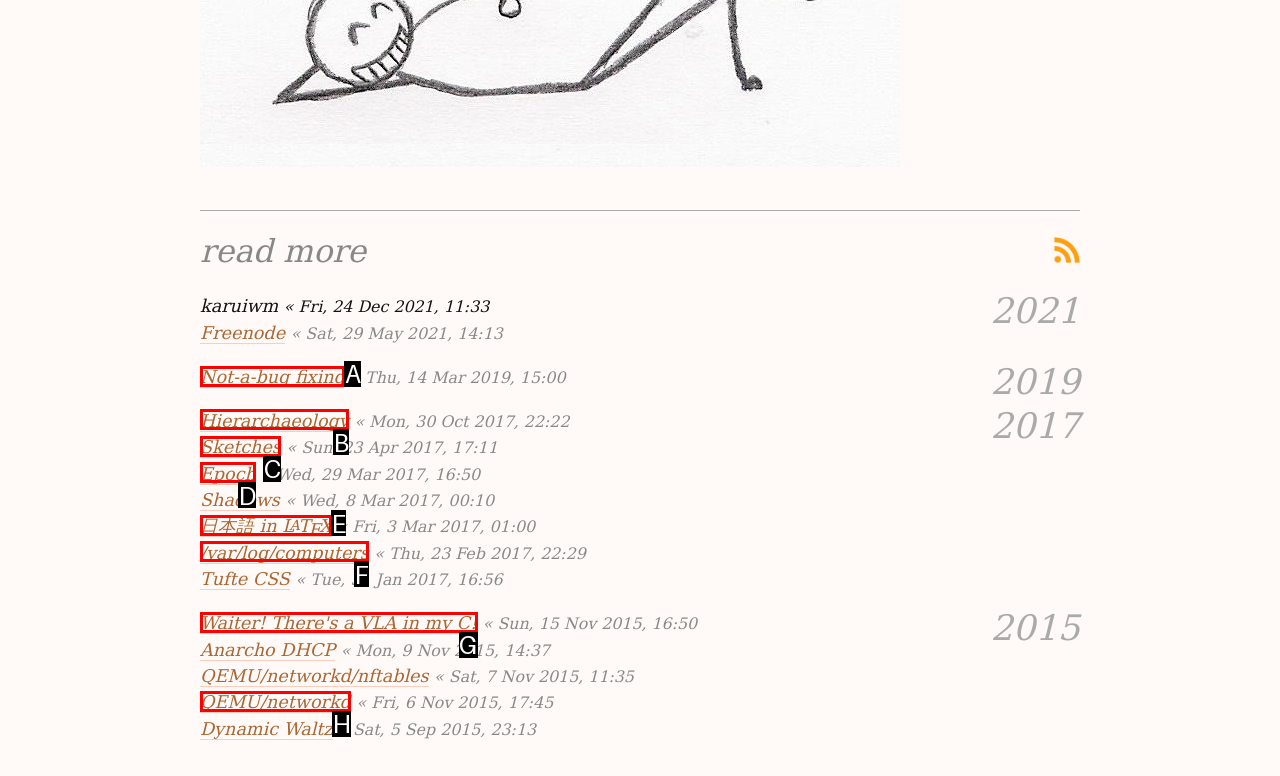Match the HTML element to the description: Epoch. Respond with the letter of the correct option directly.

D